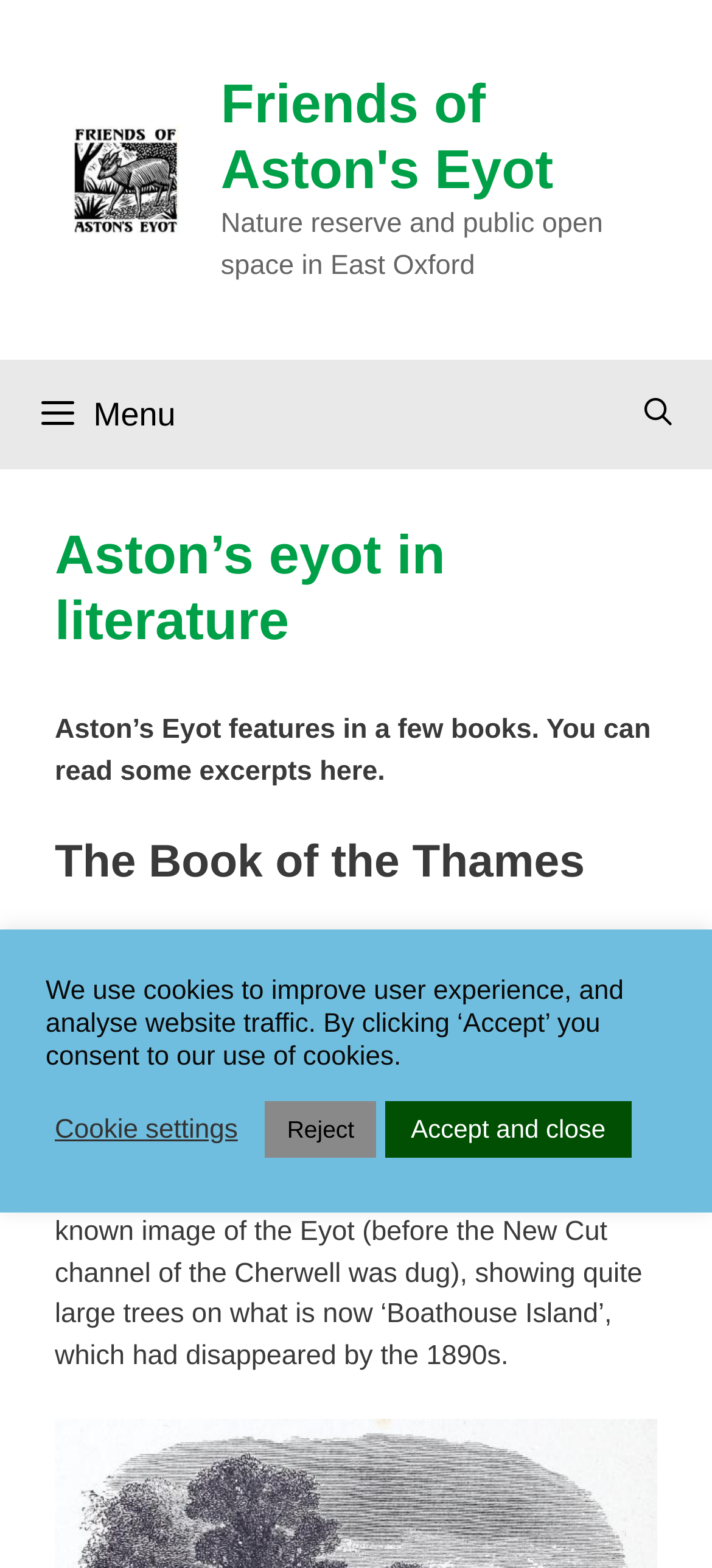What is the purpose of the website?
Refer to the image and provide a concise answer in one word or phrase.

To provide information about Aston's Eyot